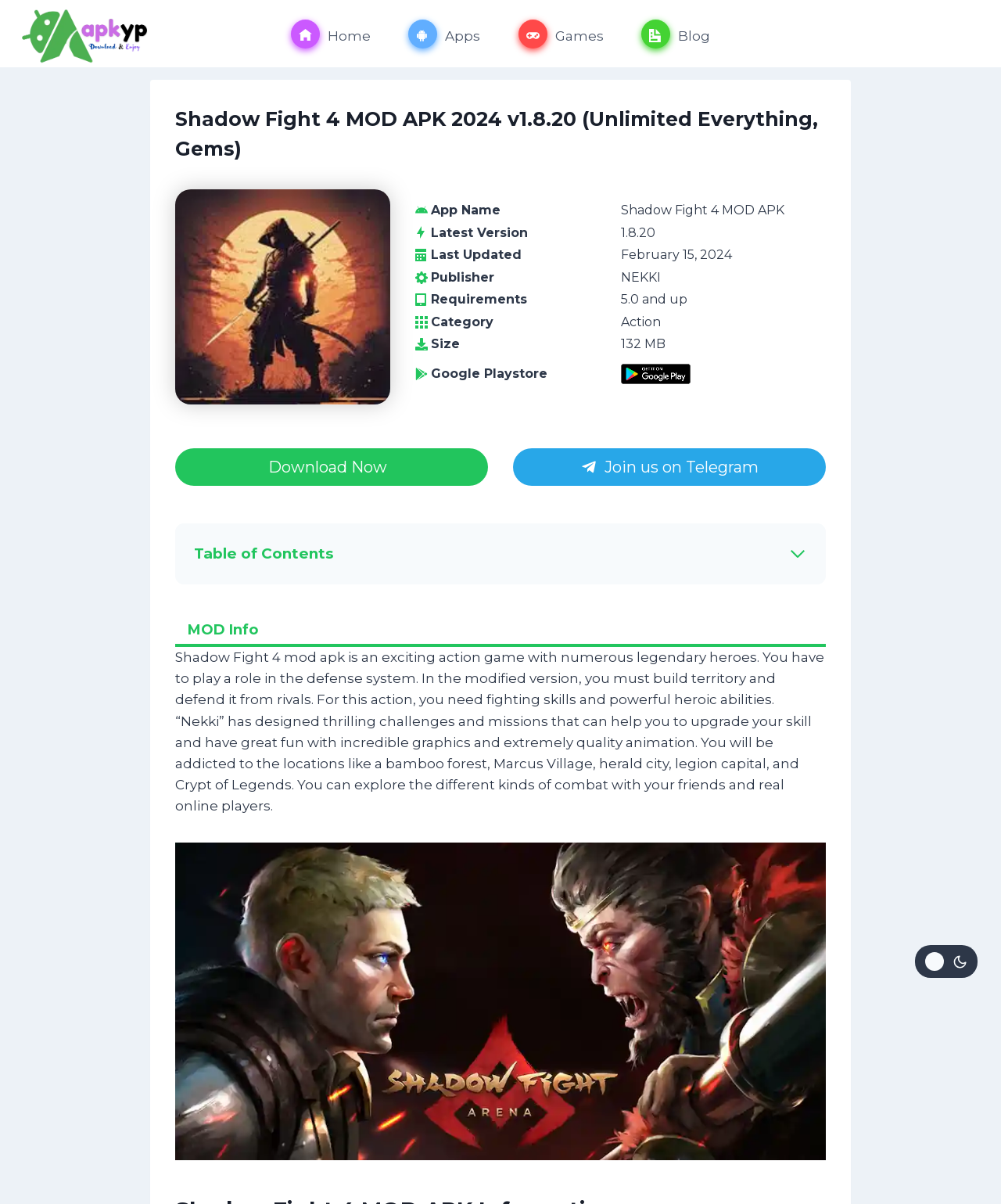Give a one-word or one-phrase response to the question: 
What is the size of the game?

132 MB